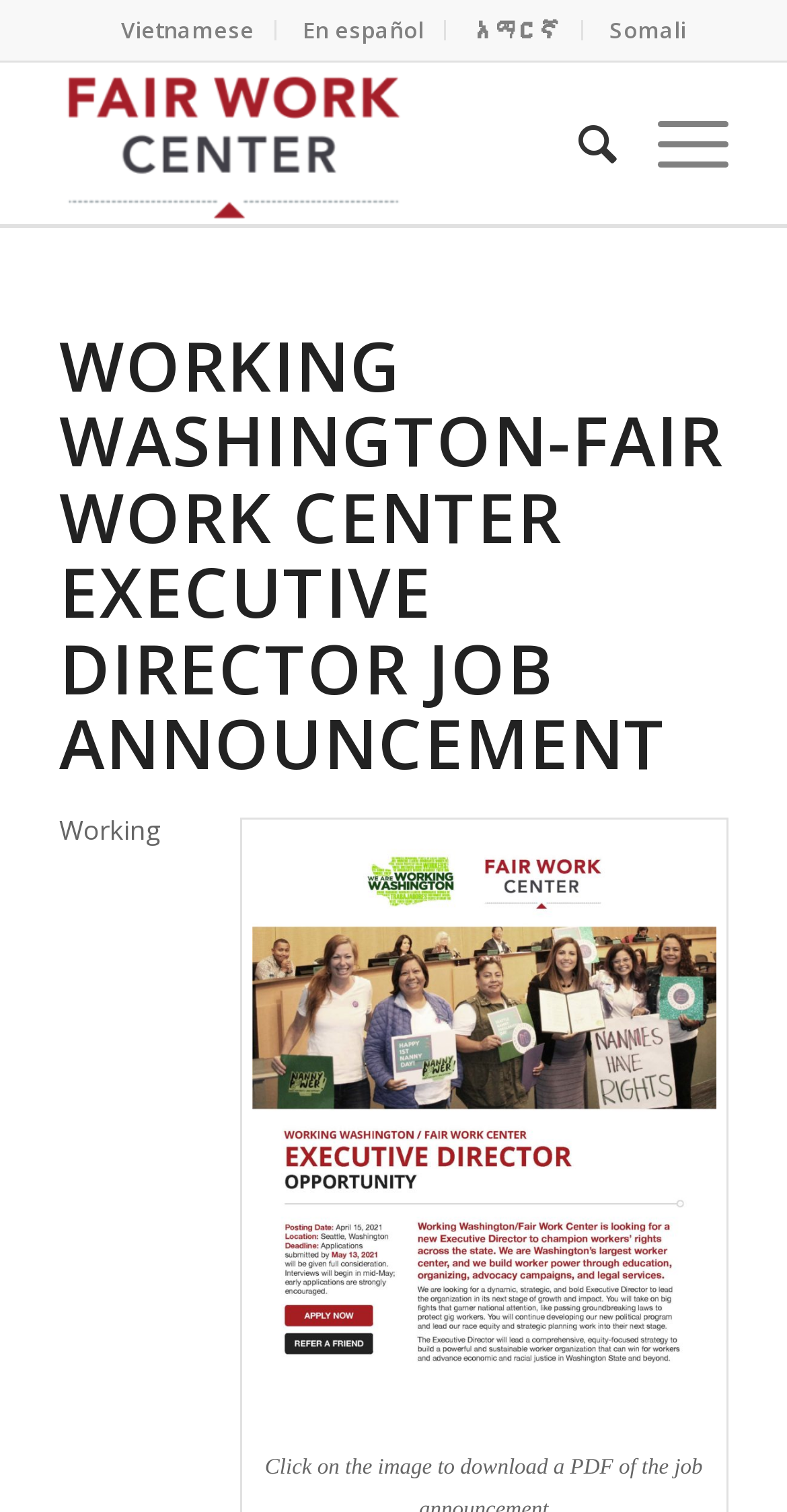What is the name of the organization?
Please use the image to deliver a detailed and complete answer.

I found the link 'Fair Work Center' with an image of the same name, which suggests that it is the name of the organization.